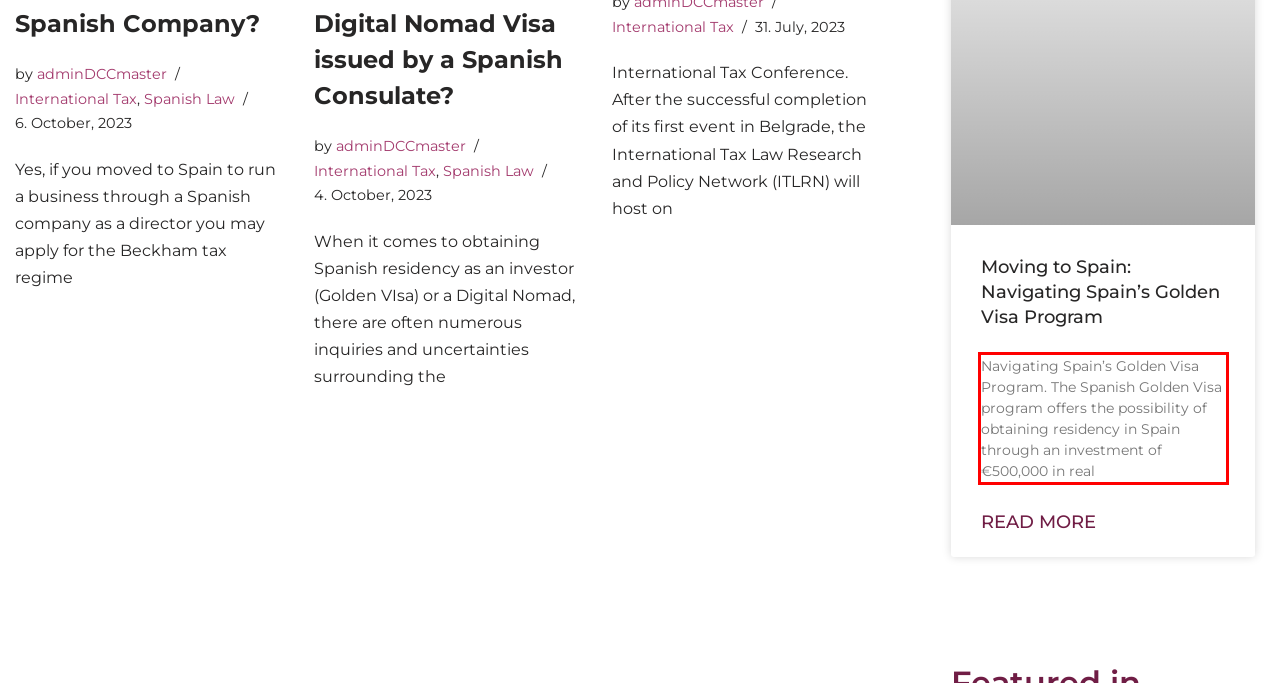You are given a webpage screenshot with a red bounding box around a UI element. Extract and generate the text inside this red bounding box.

Navigating Spain’s Golden Visa Program. The Spanish Golden Visa program offers the possibility of obtaining residency in Spain through an investment of €500,000 in real